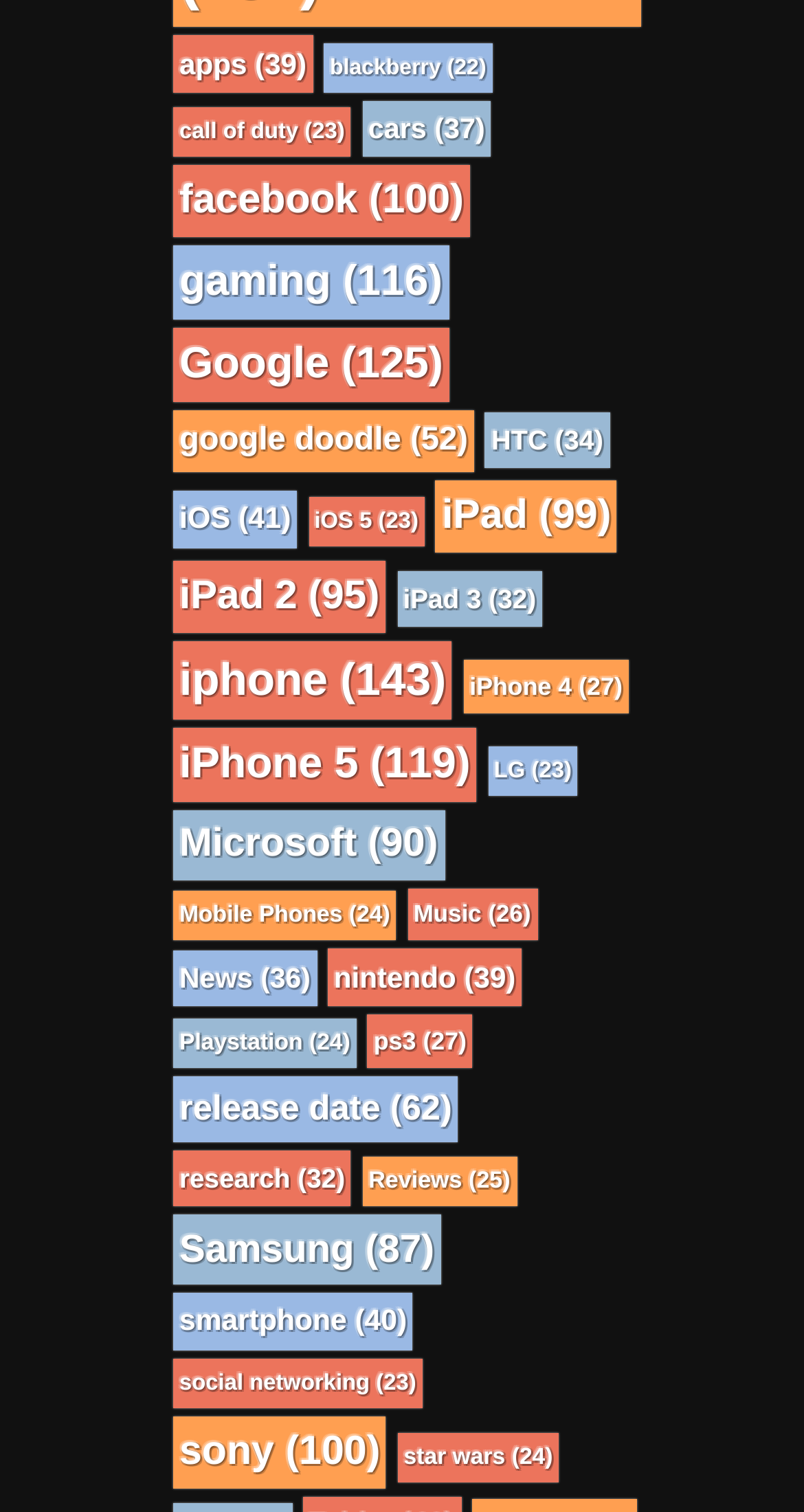Kindly provide the bounding box coordinates of the section you need to click on to fulfill the given instruction: "Explore 'gaming' category".

[0.215, 0.162, 0.558, 0.211]